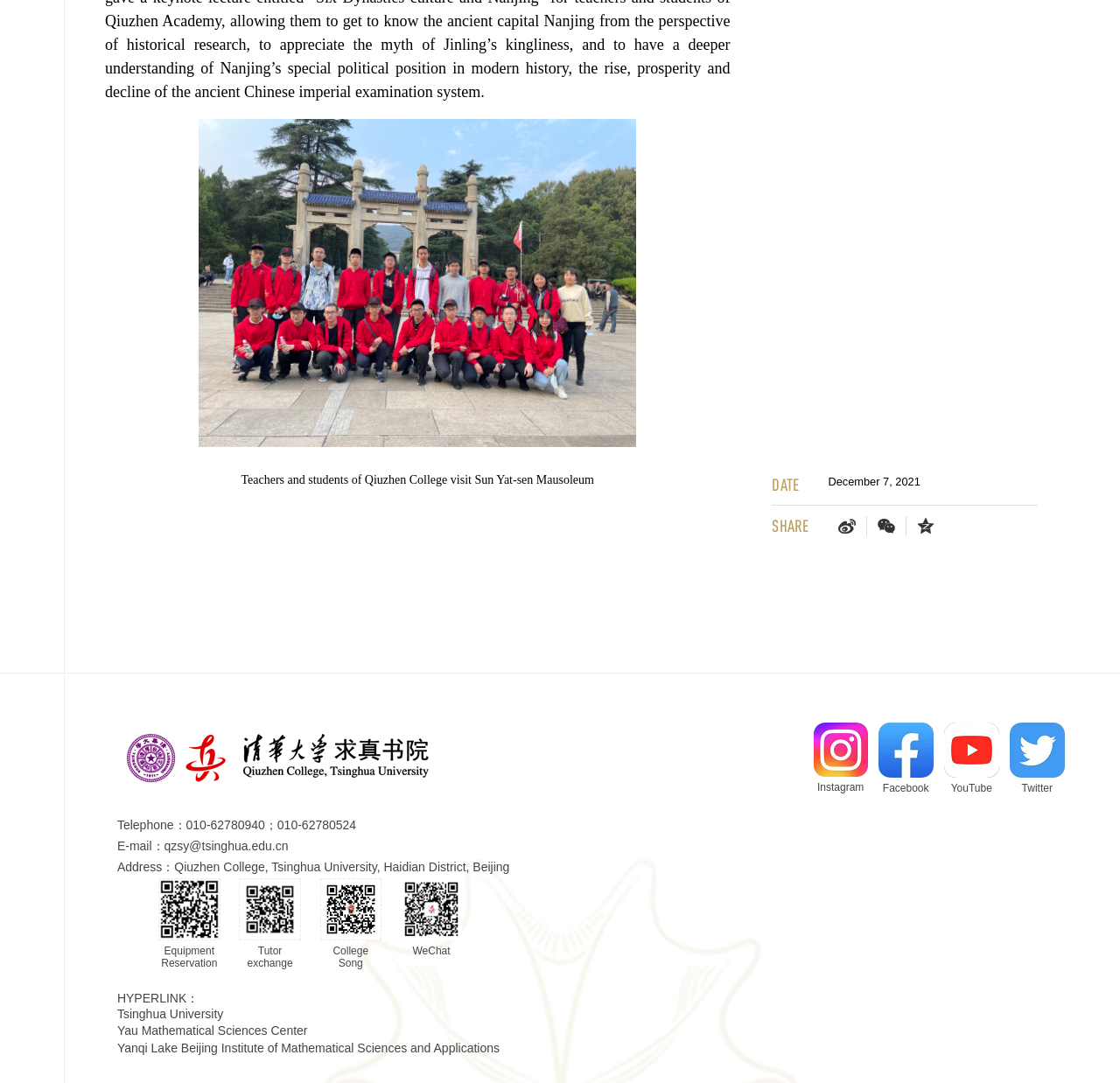Show the bounding box coordinates of the region that should be clicked to follow the instruction: "View the image of Sun Yat-sen Mausoleum."

[0.215, 0.437, 0.53, 0.449]